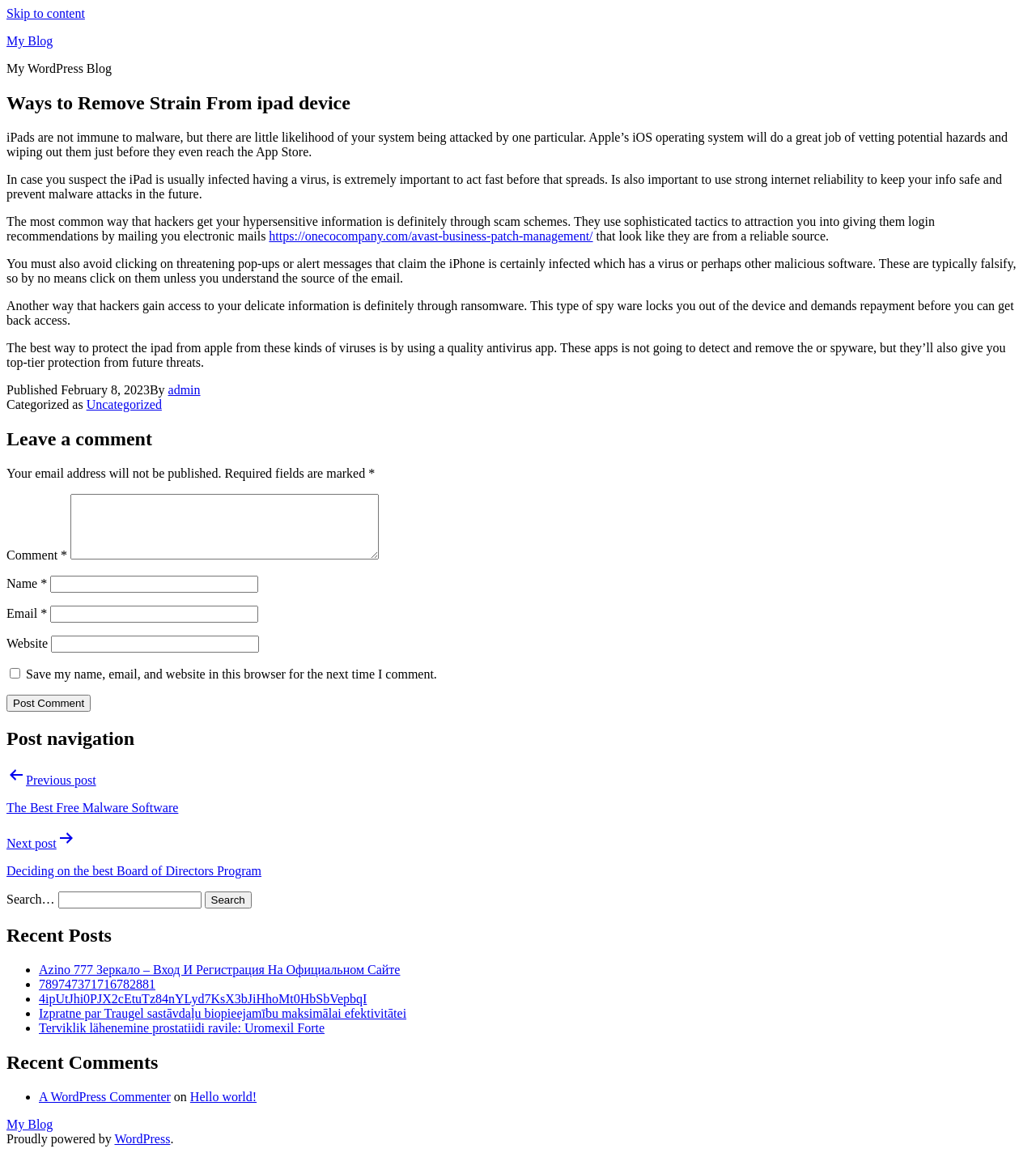Predict the bounding box coordinates of the UI element that matches this description: "https://onecocompany.com/avast-business-patch-management/". The coordinates should be in the format [left, top, right, bottom] with each value between 0 and 1.

[0.26, 0.199, 0.572, 0.211]